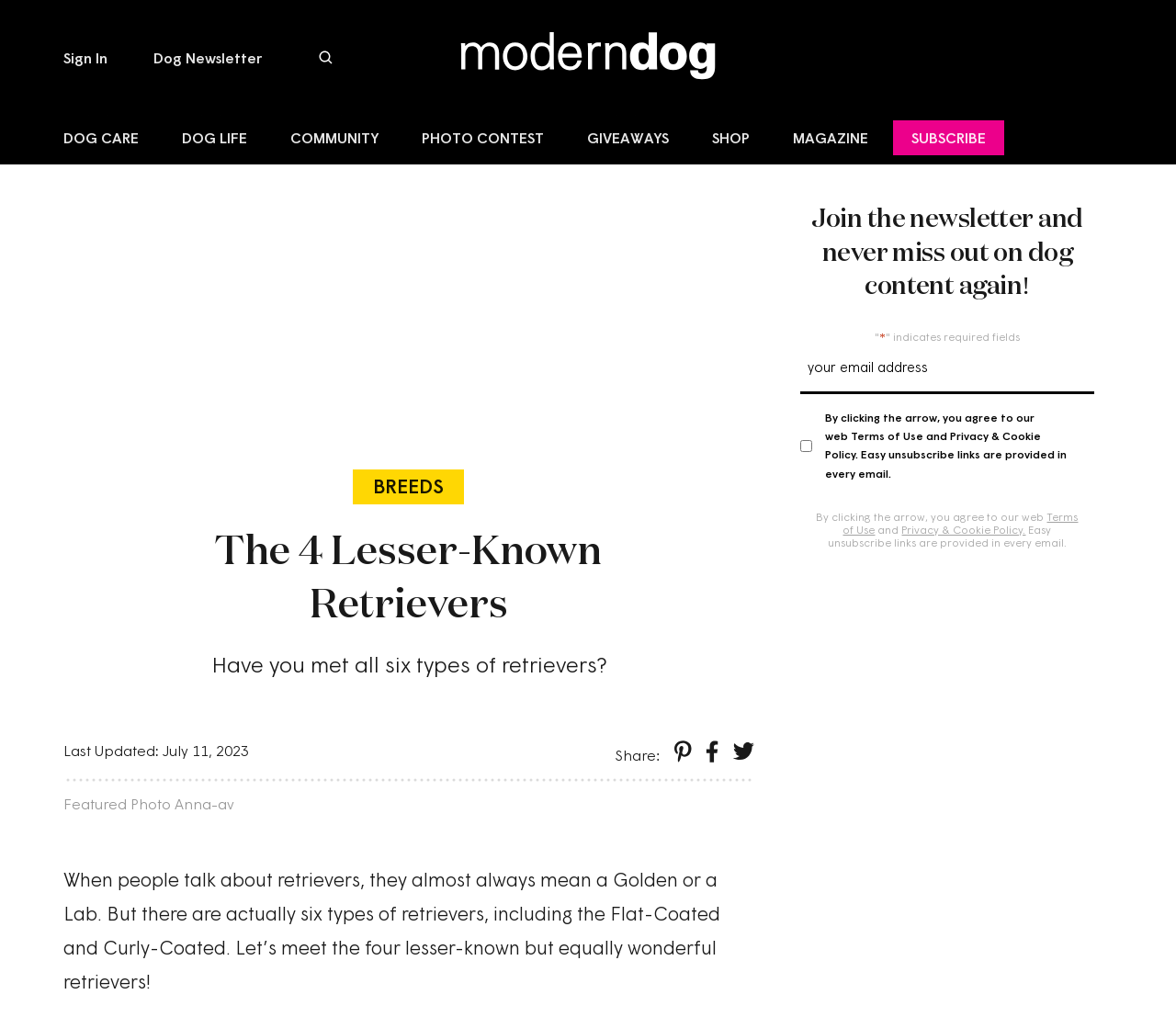Determine the bounding box for the UI element described here: "name="input_1" placeholder="your email address"".

[0.68, 0.337, 0.931, 0.387]